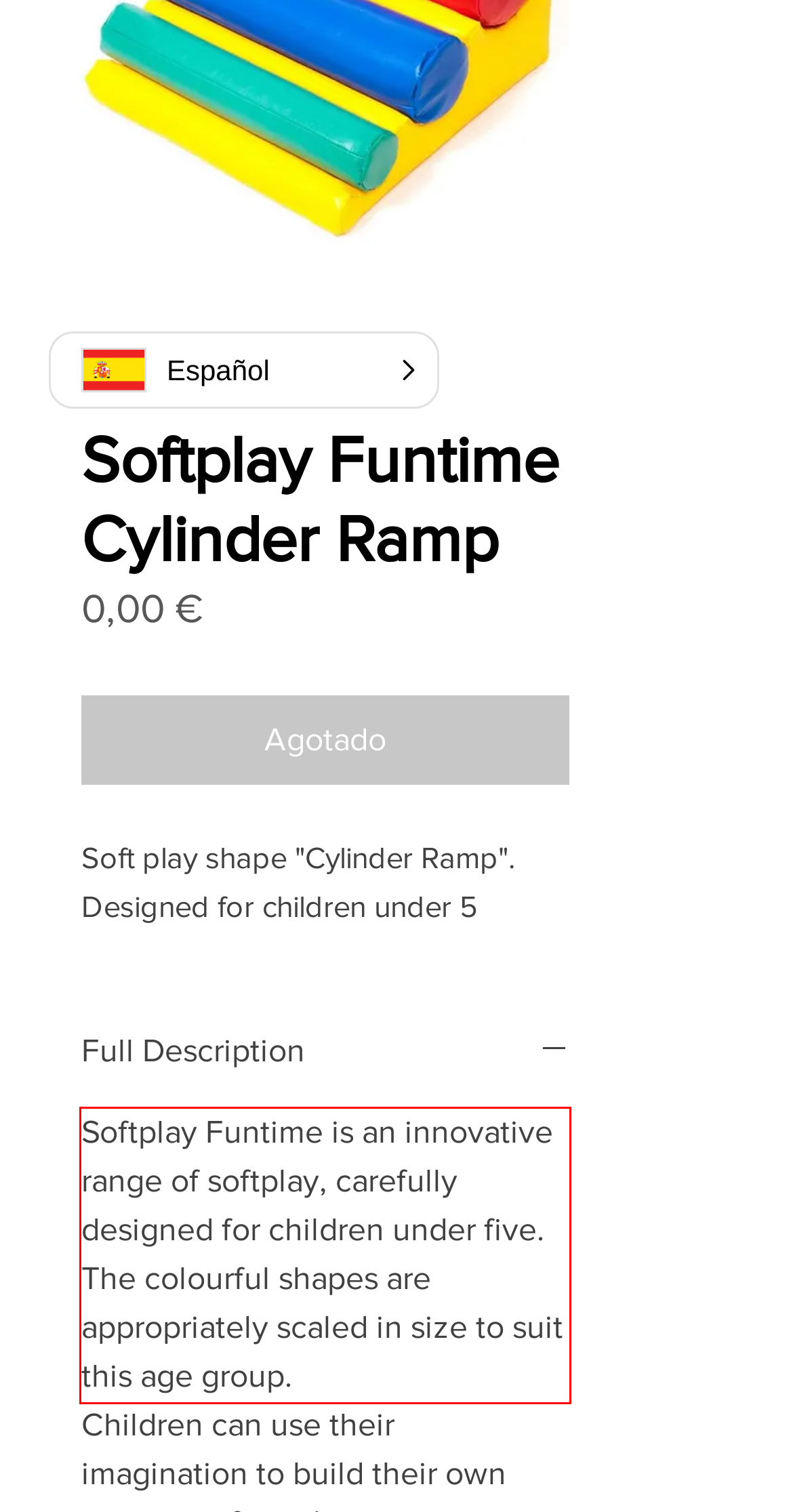You are given a webpage screenshot with a red bounding box around a UI element. Extract and generate the text inside this red bounding box.

Softplay Funtime is an innovative range of softplay, carefully designed for children under five. The colourful shapes are appropriately scaled in size to suit this age group.